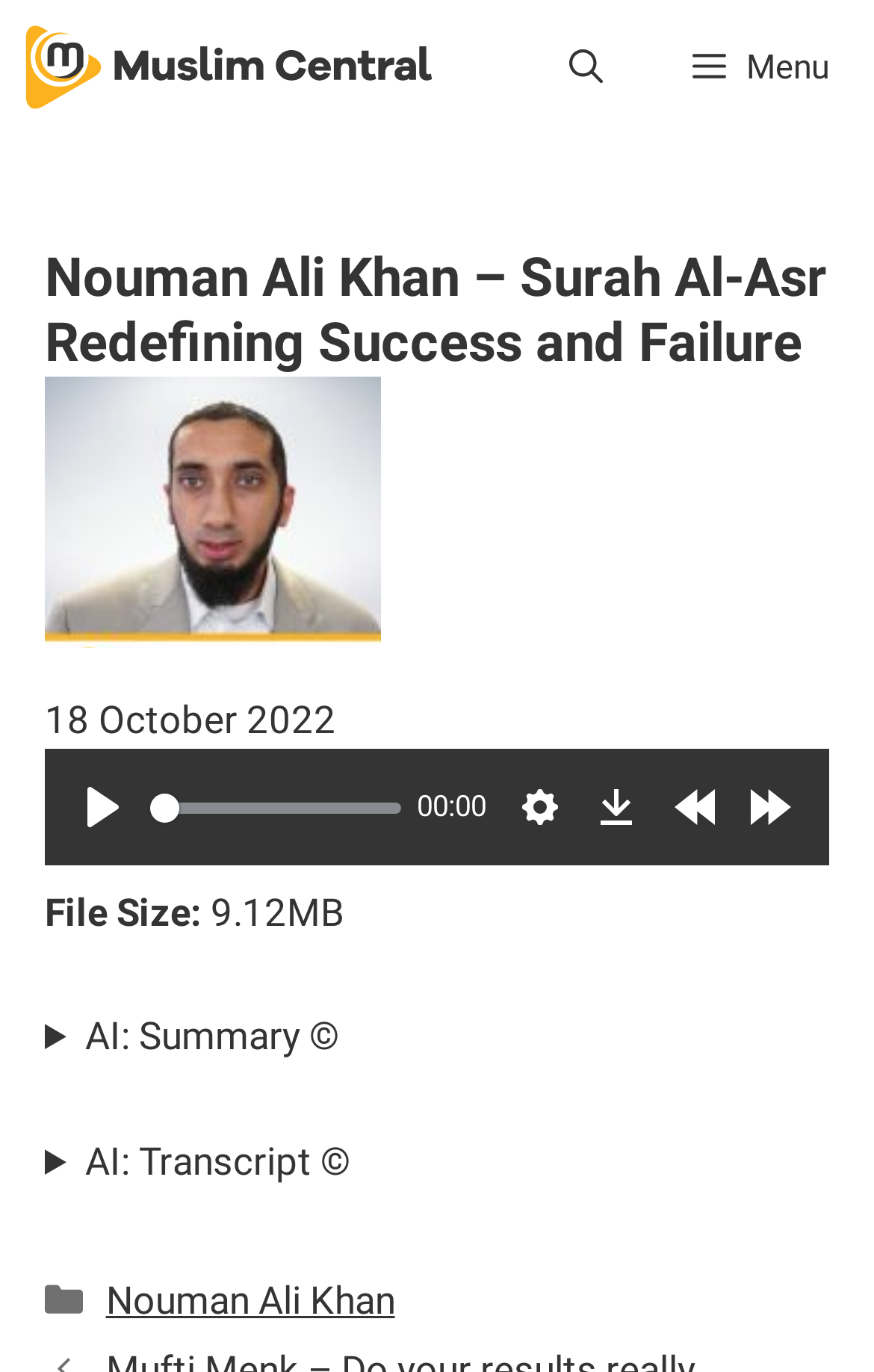Please specify the bounding box coordinates of the element that should be clicked to execute the given instruction: 'Click the play button'. Ensure the coordinates are four float numbers between 0 and 1, expressed as [left, top, right, bottom].

[0.077, 0.562, 0.159, 0.615]